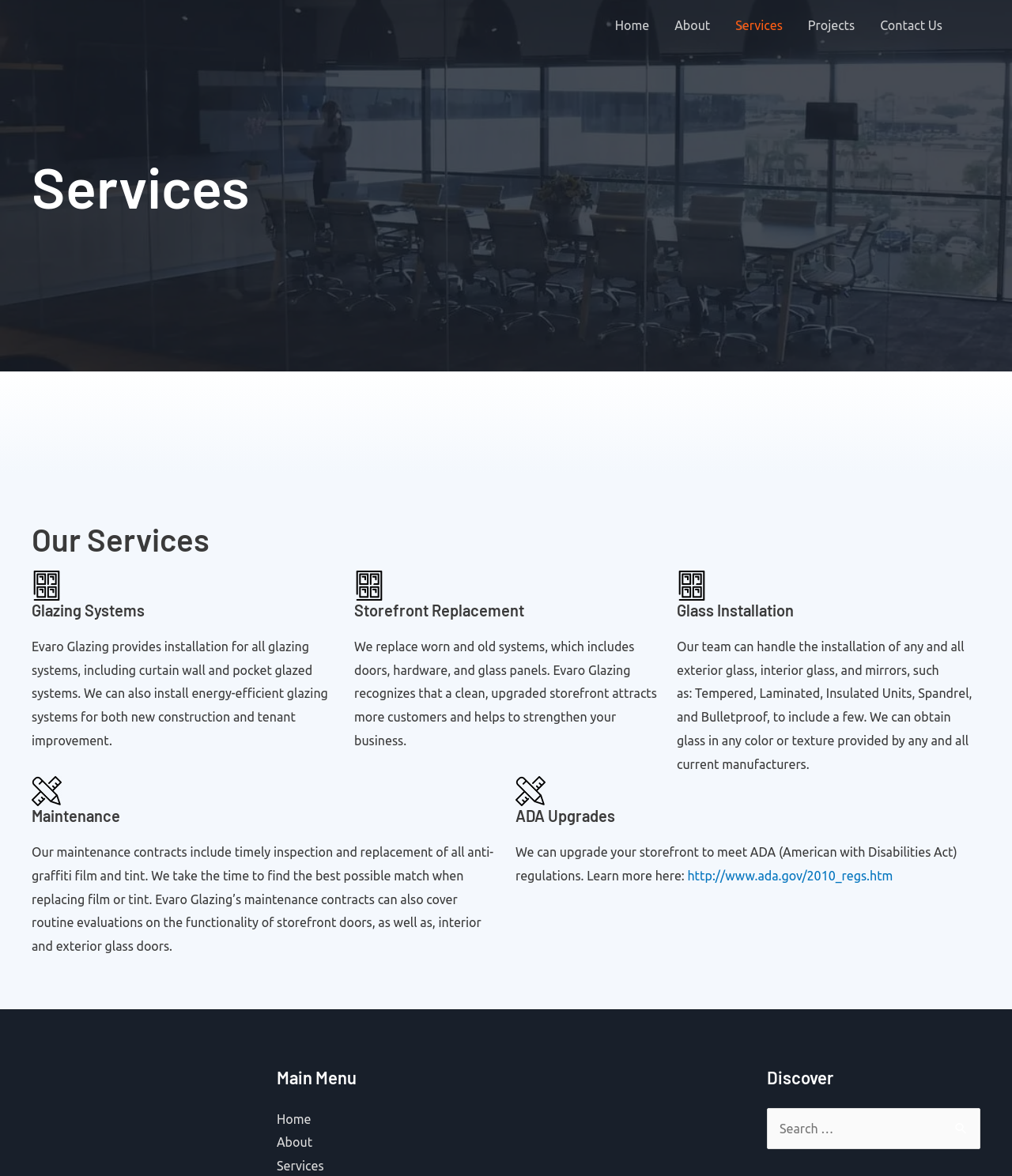Utilize the details in the image to give a detailed response to the question: What is the purpose of Evaro Glazing's maintenance contracts?

According to the webpage, Evaro Glazing's maintenance contracts include timely inspection and replacement of all anti-graffiti film and tint, as well as routine evaluations on the functionality of storefront doors.